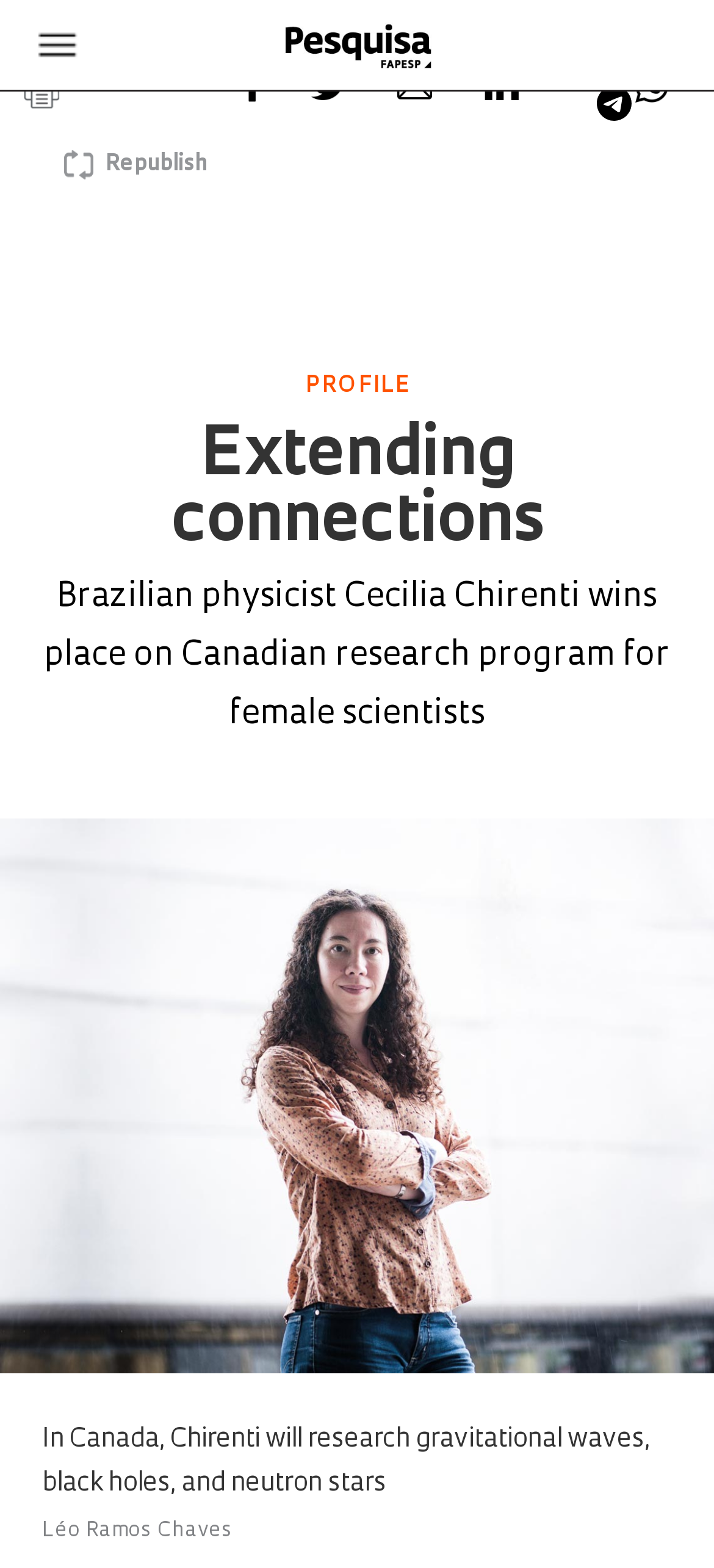Find the bounding box coordinates of the area that needs to be clicked in order to achieve the following instruction: "Click on the Whatsapp share button". The coordinates should be specified as four float numbers between 0 and 1, i.e., [left, top, right, bottom].

[0.89, 0.064, 1.0, 0.077]